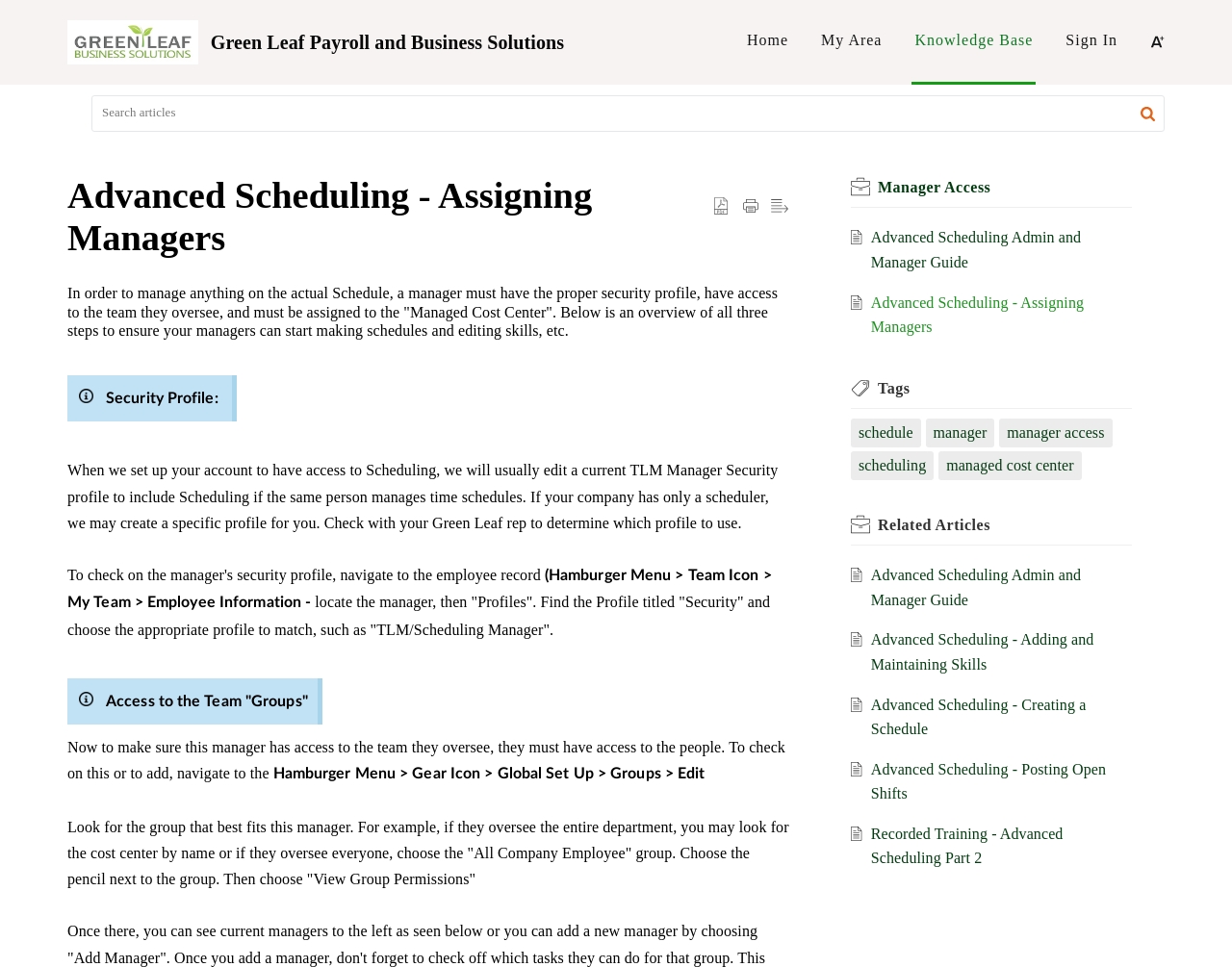What is the name of the guide for Advanced Scheduling administrators and managers?
Please provide a comprehensive answer based on the contents of the image.

The webpage provides a link to the 'Advanced Scheduling Admin and Manager Guide', which is a resource for administrators and managers using Advanced Scheduling.